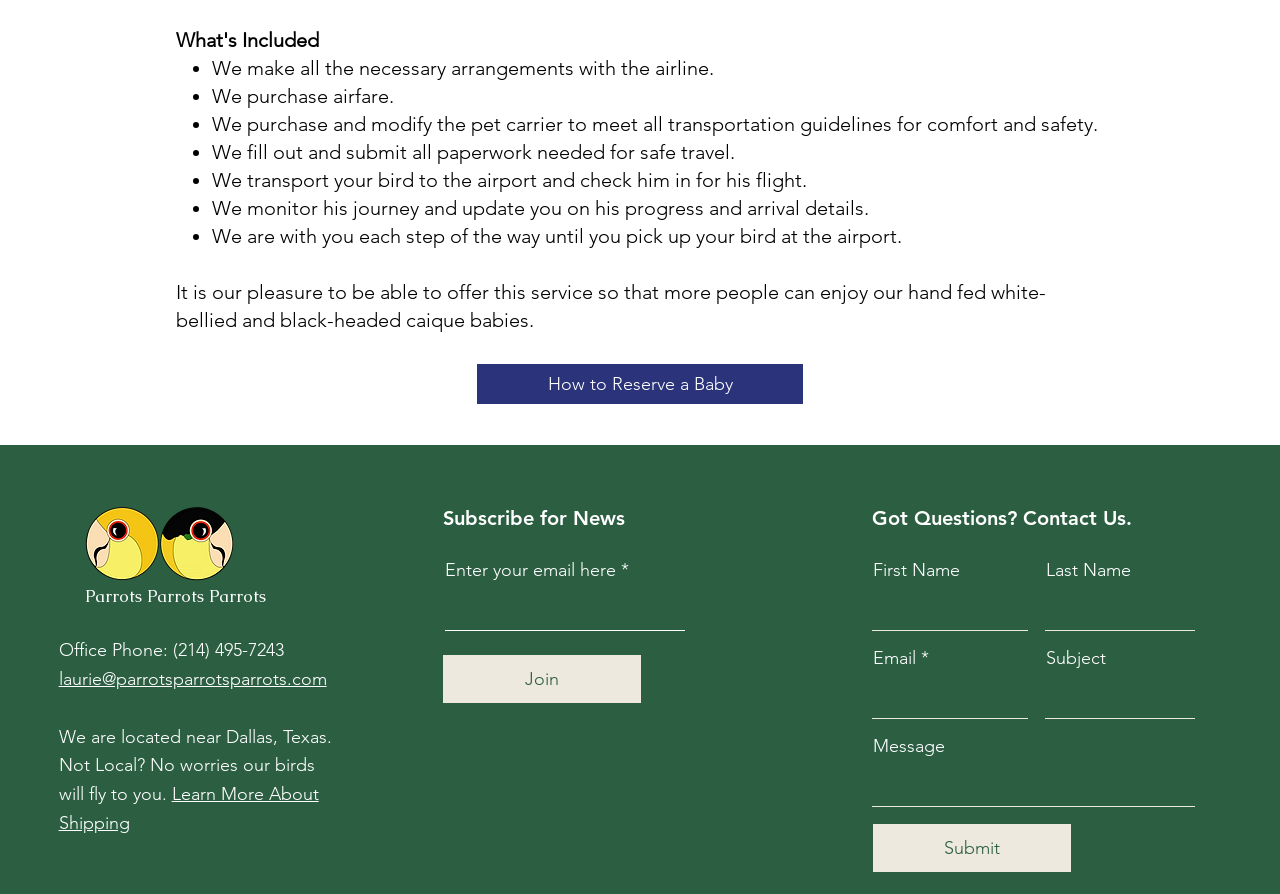What is the location of the business?
Please use the image to provide an in-depth answer to the question.

The webpage mentions that the business is located near Dallas, Texas. This information is provided in the context of shipping, indicating that the business is willing to ship birds to customers who are not local.